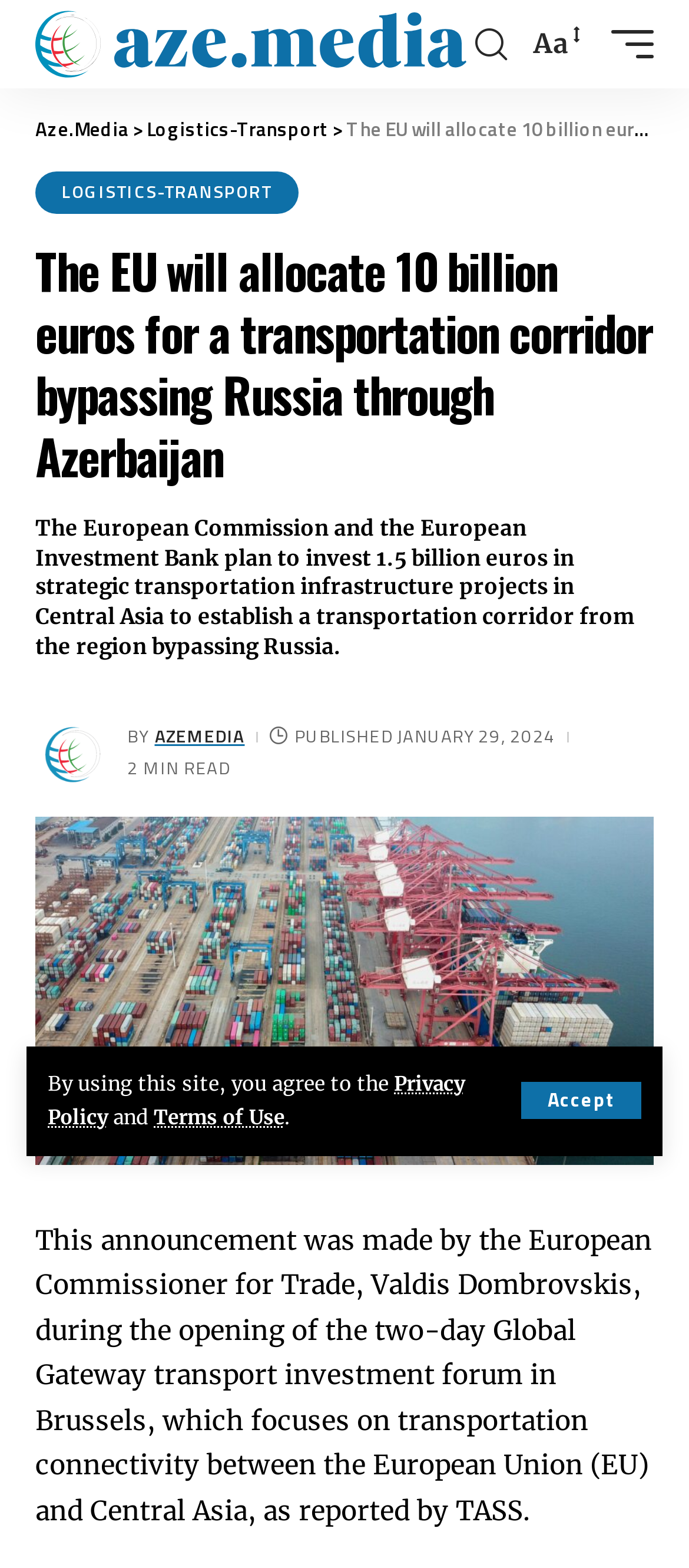Could you find the bounding box coordinates of the clickable area to complete this instruction: "Jump to navigation"?

None